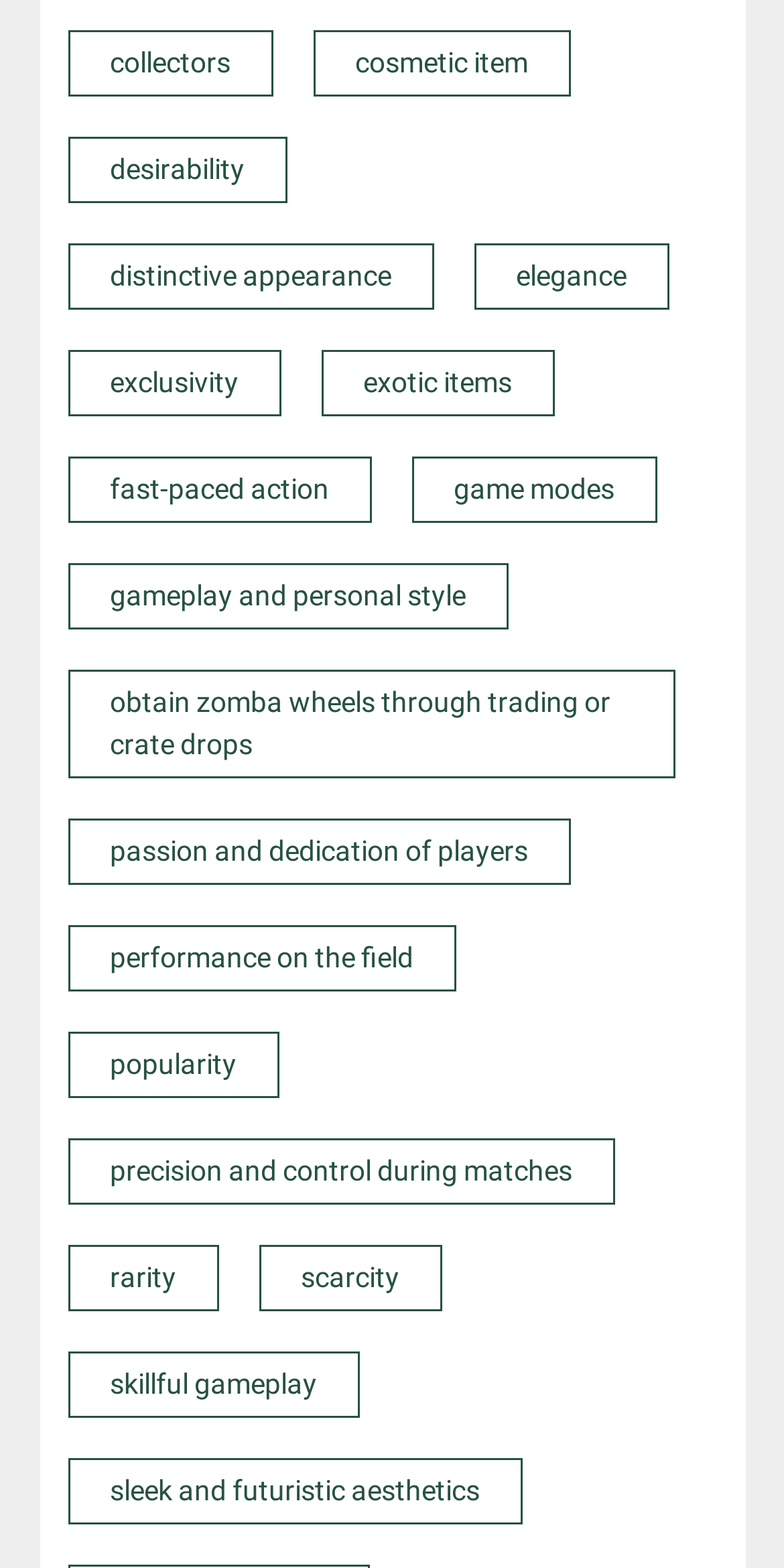Provide a brief response in the form of a single word or phrase:
What is the theme of the links on the webpage?

Rocket League